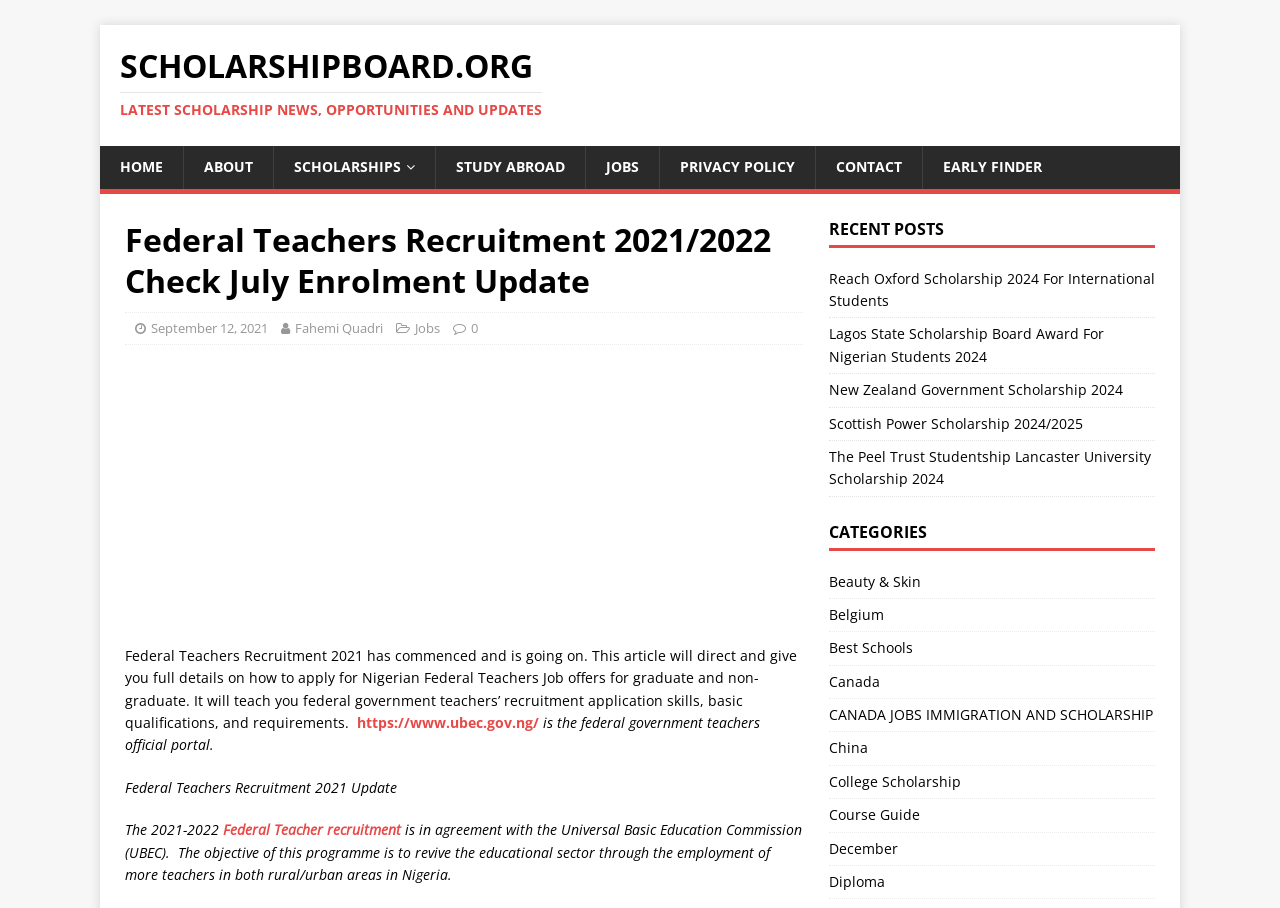Predict the bounding box coordinates of the UI element that matches this description: "Scottish Power Scholarship 2024/2025". The coordinates should be in the format [left, top, right, bottom] with each value between 0 and 1.

[0.647, 0.455, 0.846, 0.476]